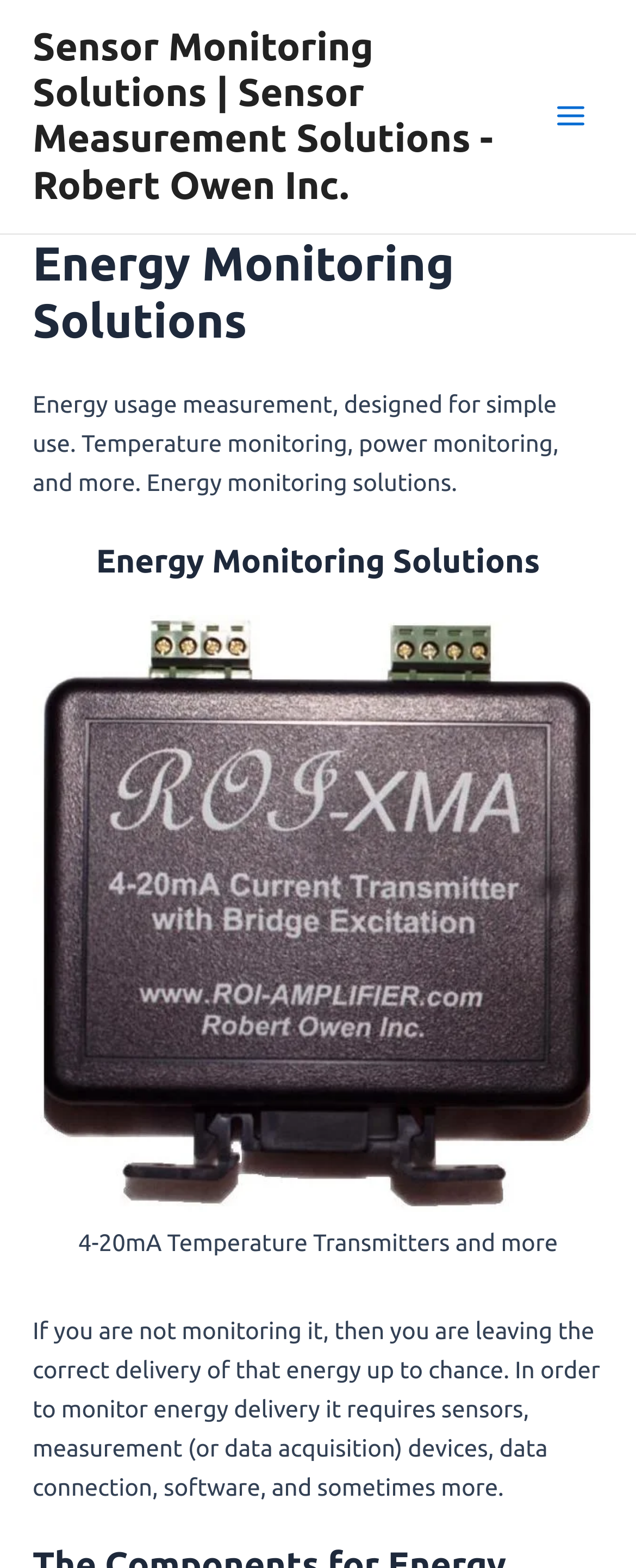Please provide the main heading of the webpage content.

Energy Monitoring Solutions